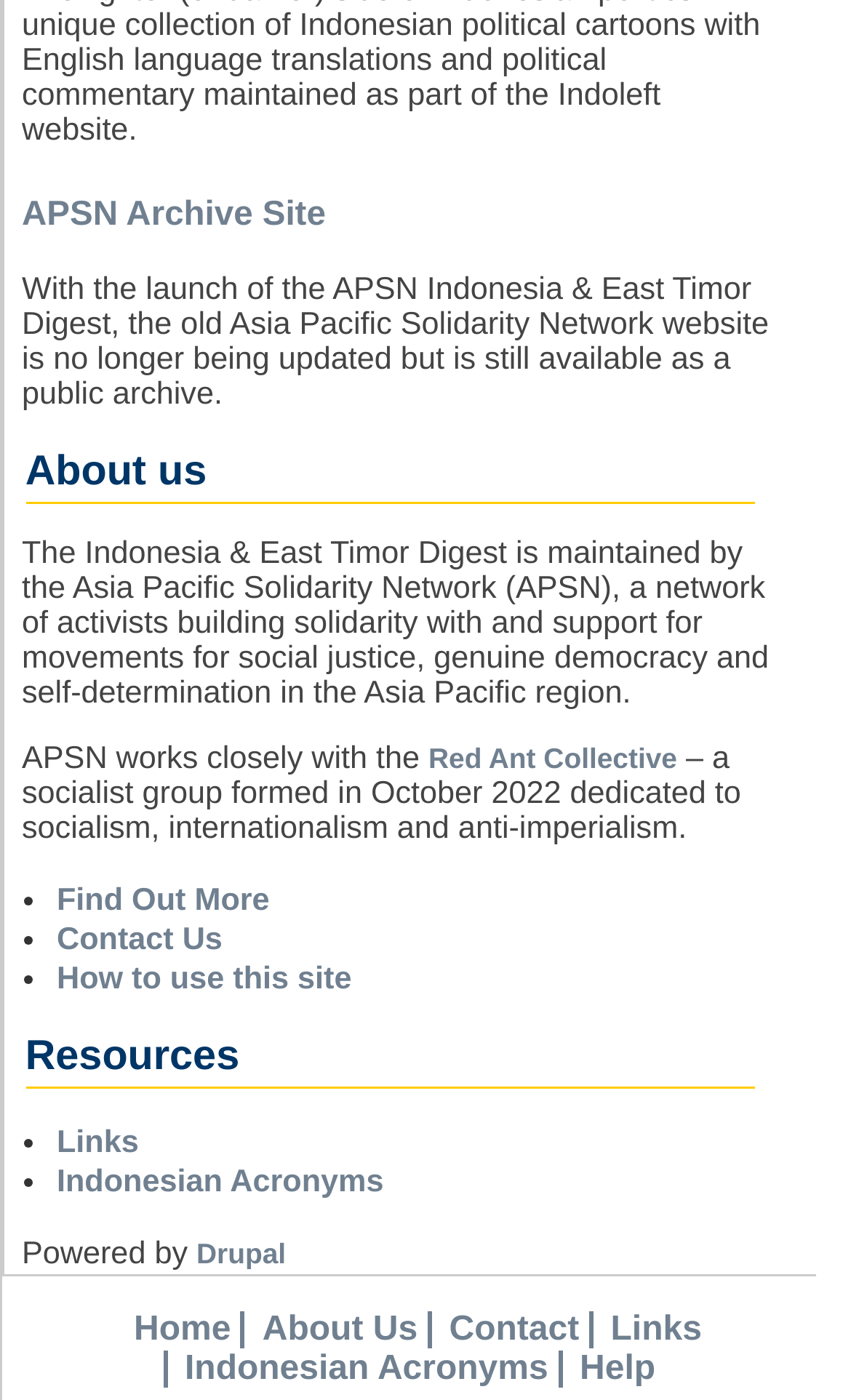Please specify the coordinates of the bounding box for the element that should be clicked to carry out this instruction: "View links". The coordinates must be four float numbers between 0 and 1, formatted as [left, top, right, bottom].

[0.067, 0.804, 0.163, 0.829]